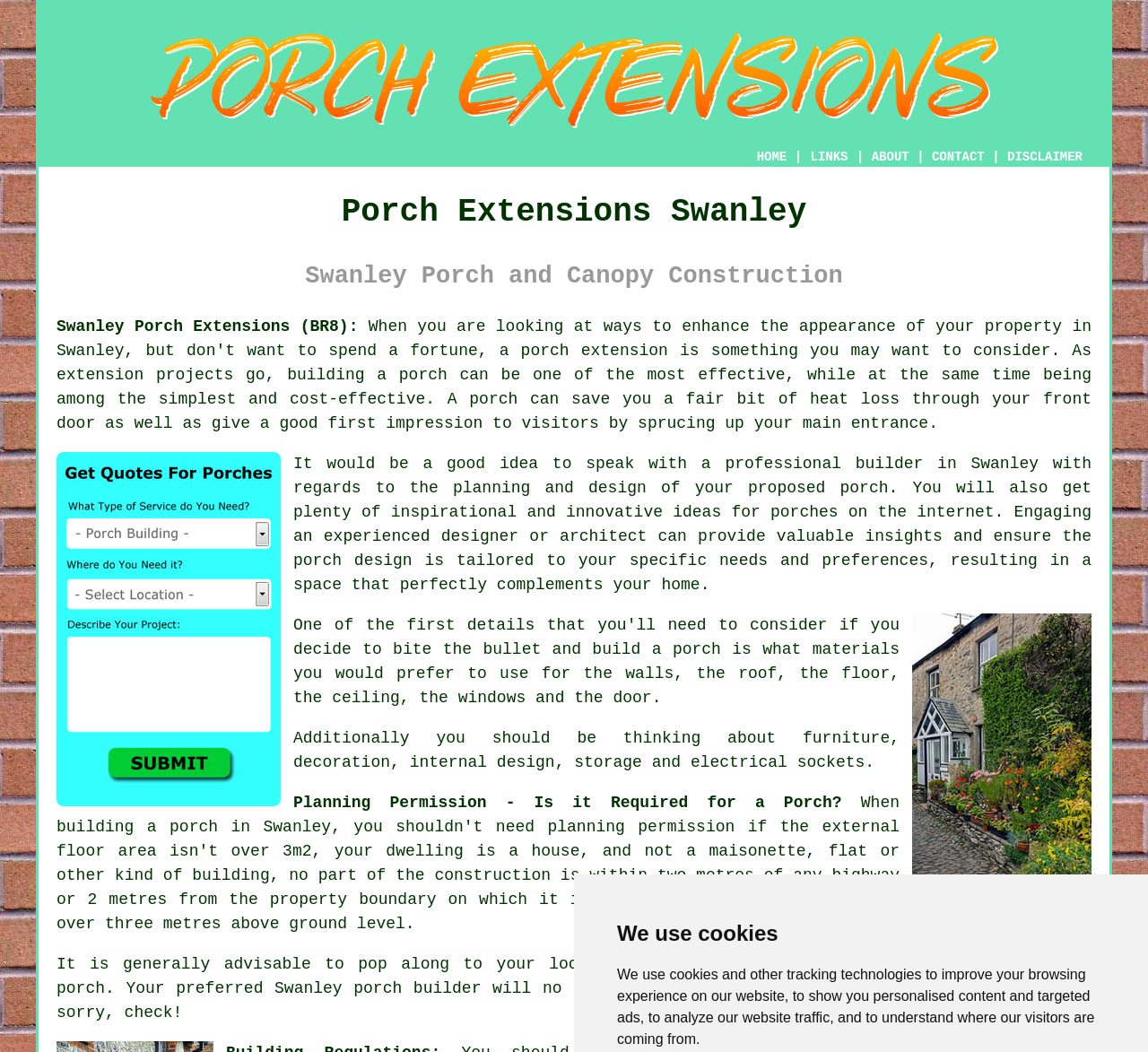Who can help with porch design?
From the screenshot, provide a brief answer in one word or phrase.

Experienced designer or architect